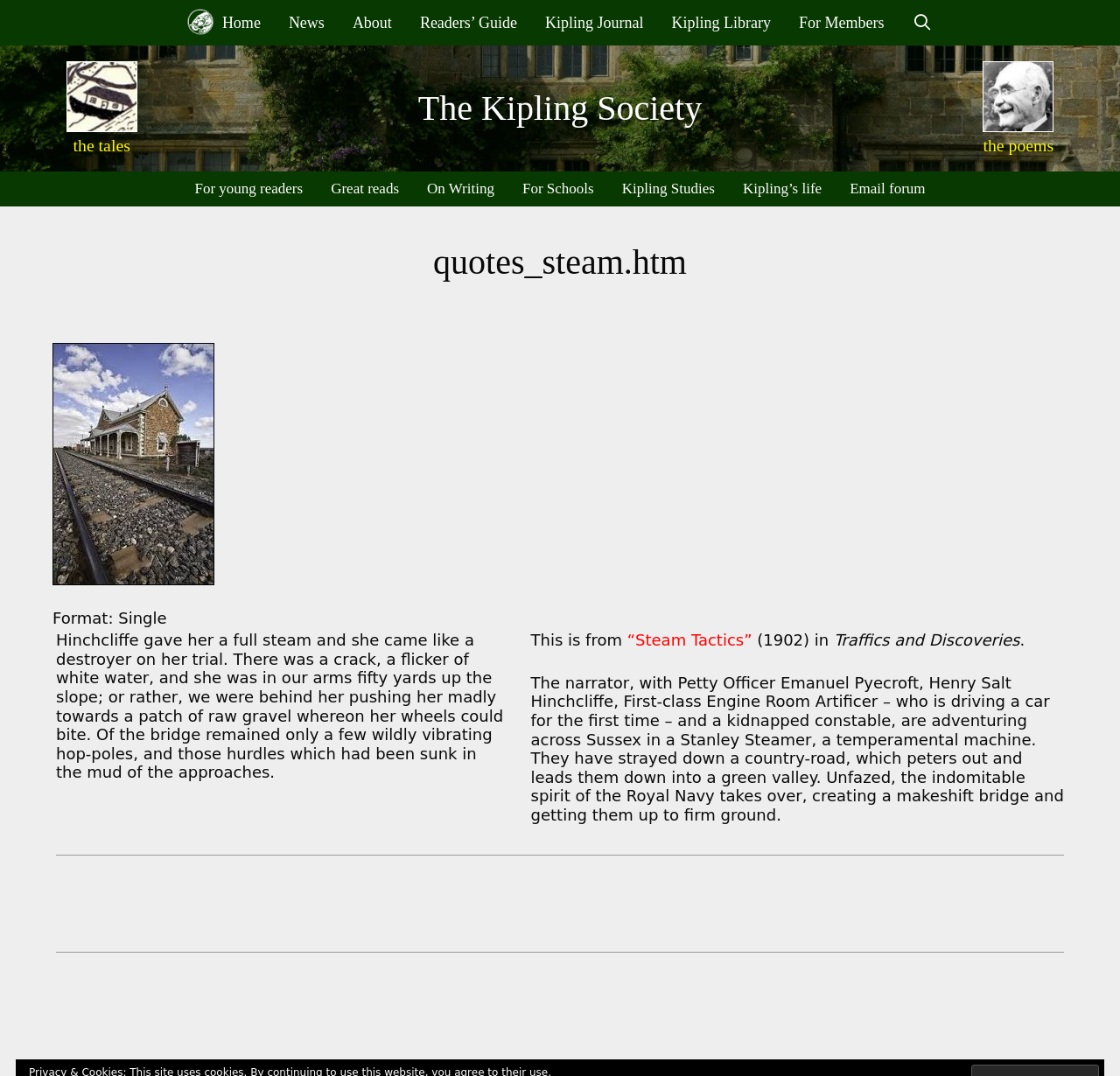What is the publication where the story 'Steam Tactics' is from?
Based on the image, respond with a single word or phrase.

Traffics and Discoveries